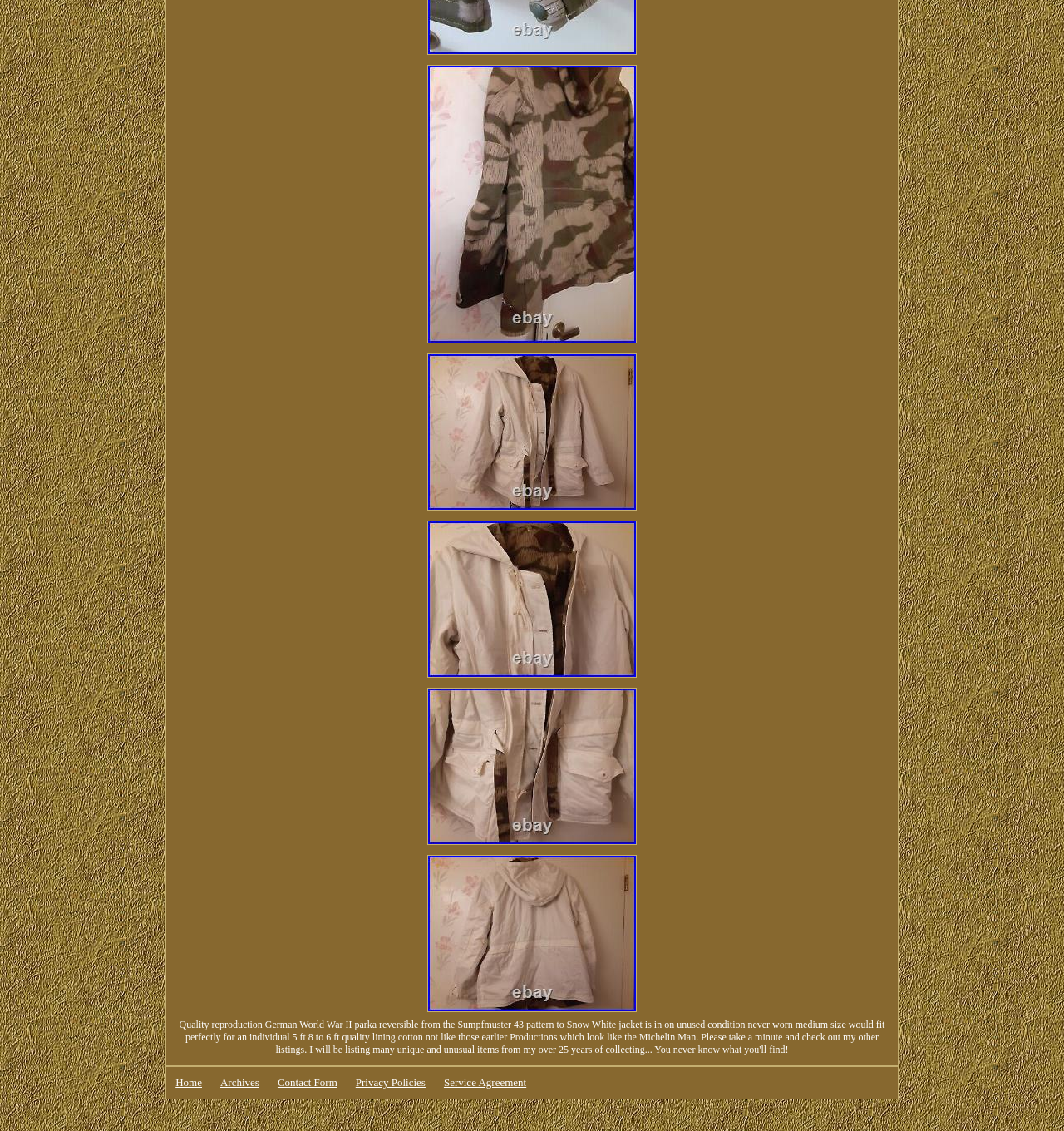Please provide the bounding box coordinates for the element that needs to be clicked to perform the following instruction: "View Archives". The coordinates should be given as four float numbers between 0 and 1, i.e., [left, top, right, bottom].

[0.207, 0.952, 0.244, 0.963]